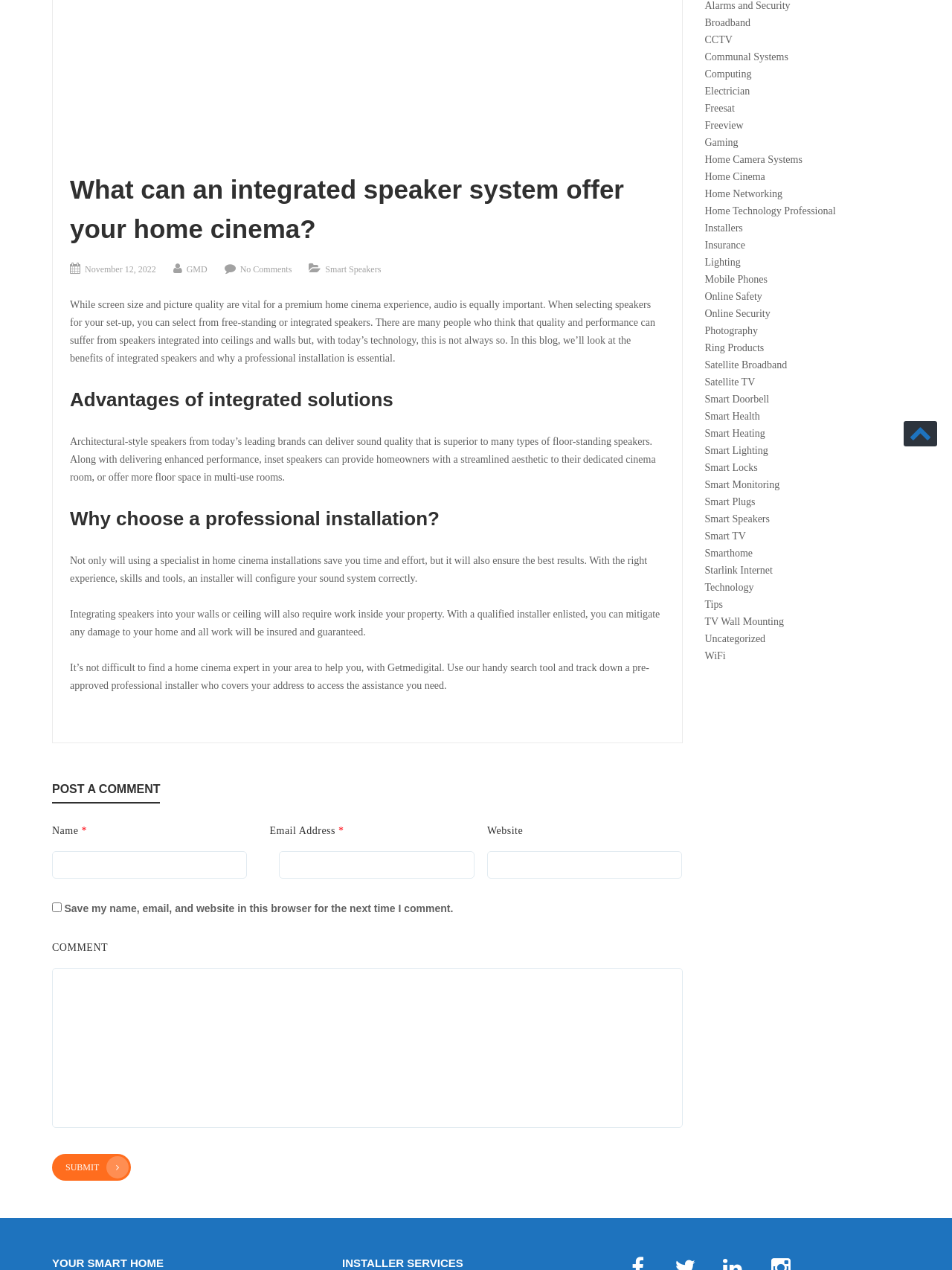Extract the bounding box coordinates for the UI element described as: "Smart Heating".

[0.74, 0.337, 0.804, 0.346]